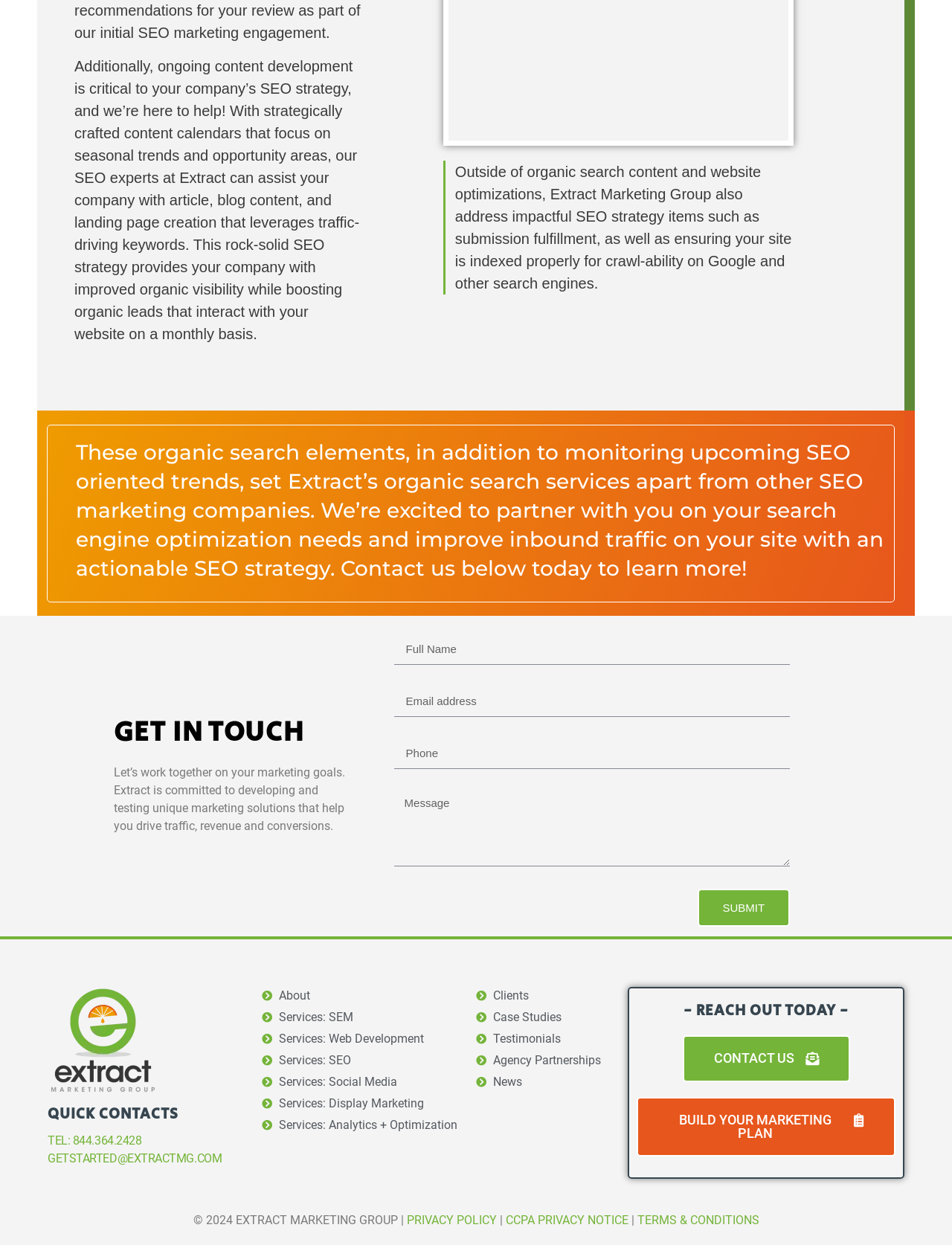Based on the image, provide a detailed response to the question:
What is the purpose of the 'GET IN TOUCH' section?

The 'GET IN TOUCH' section contains a form with fields for full name, email address, phone number, and message, along with a submit button. This suggests that the purpose of this section is to allow users to contact the company.